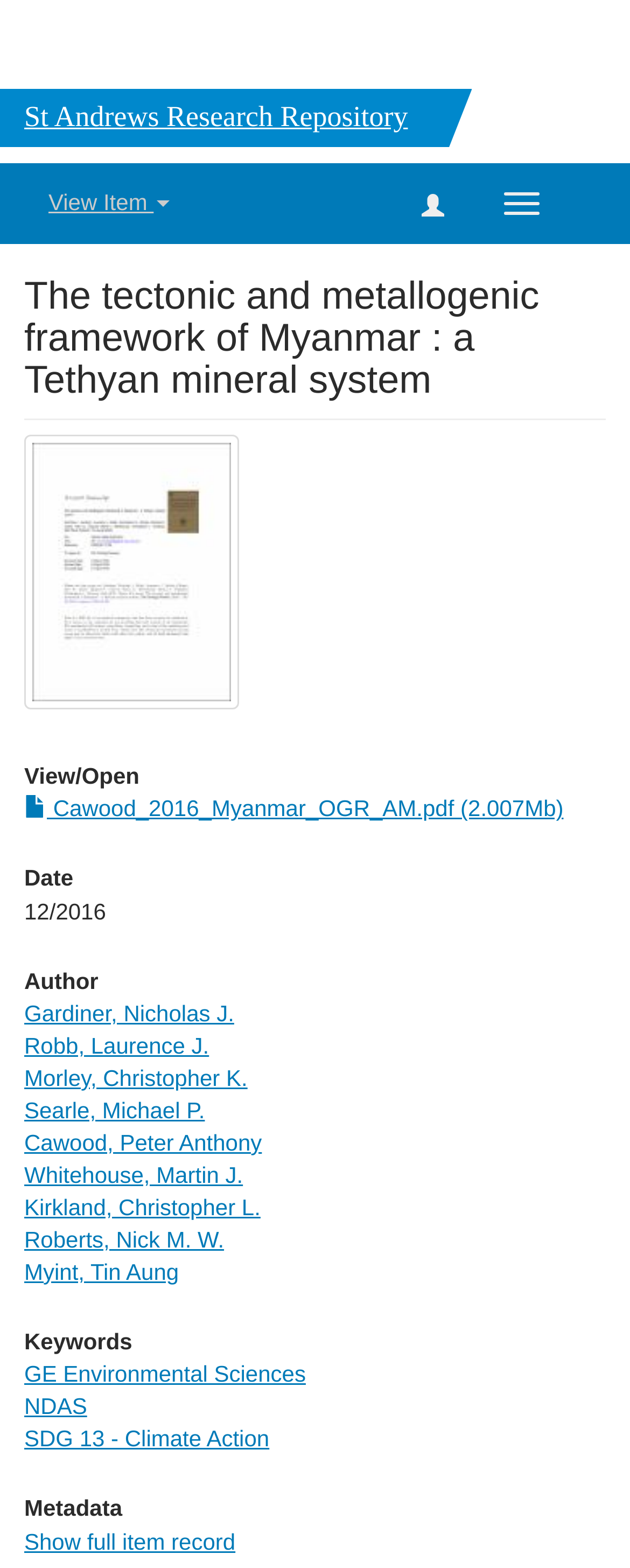What is the title of the research repository?
Please answer the question with a detailed and comprehensive explanation.

The title of the research repository can be found at the top of the webpage, which is 'St Andrews Research Repository'. This is indicated by the heading element with the text 'St Andrews Research Repository'.